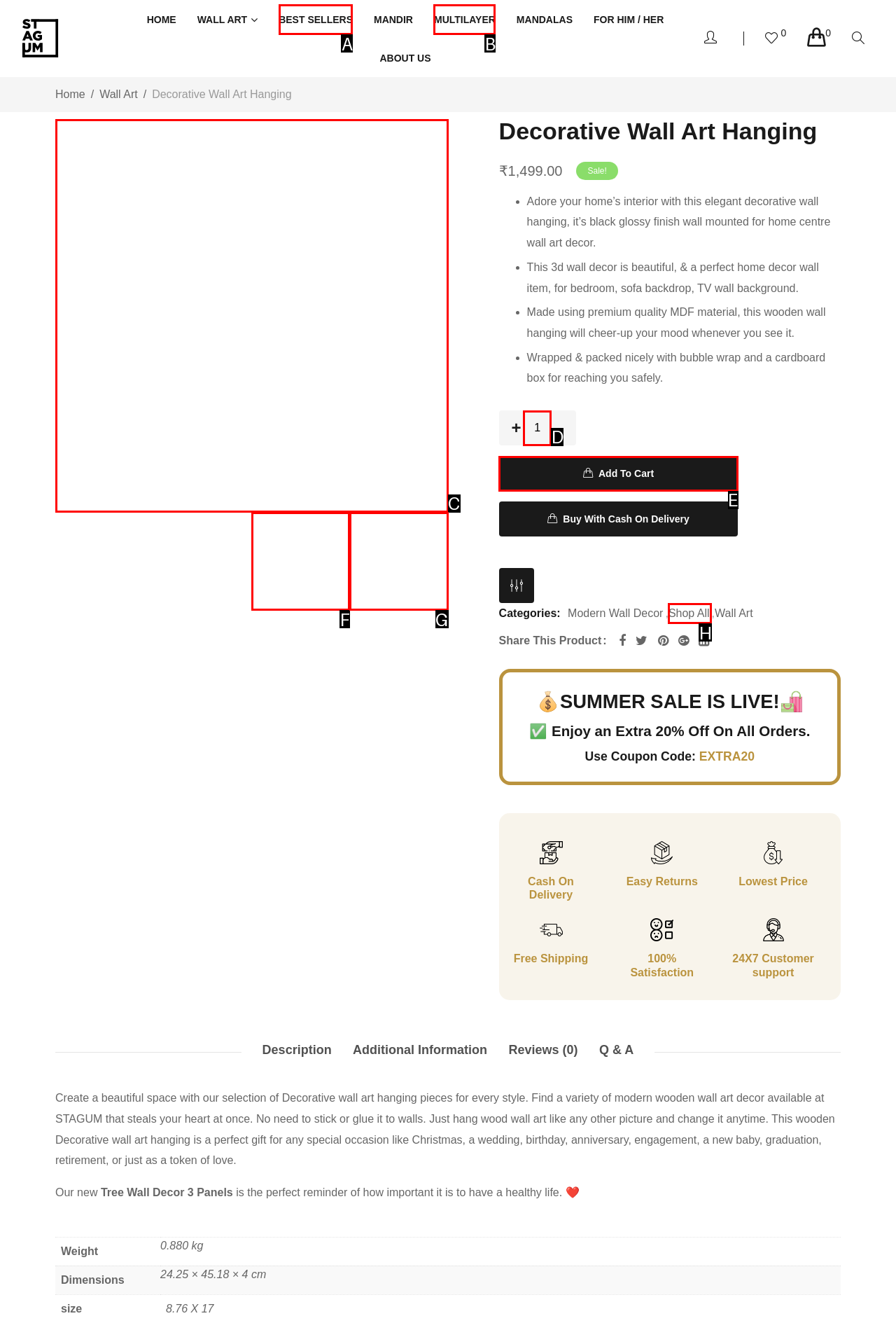Match the description: alt="aesthetic interior design" title="51+9MGxaVwL._SL1250_" to the appropriate HTML element. Respond with the letter of your selected option.

F